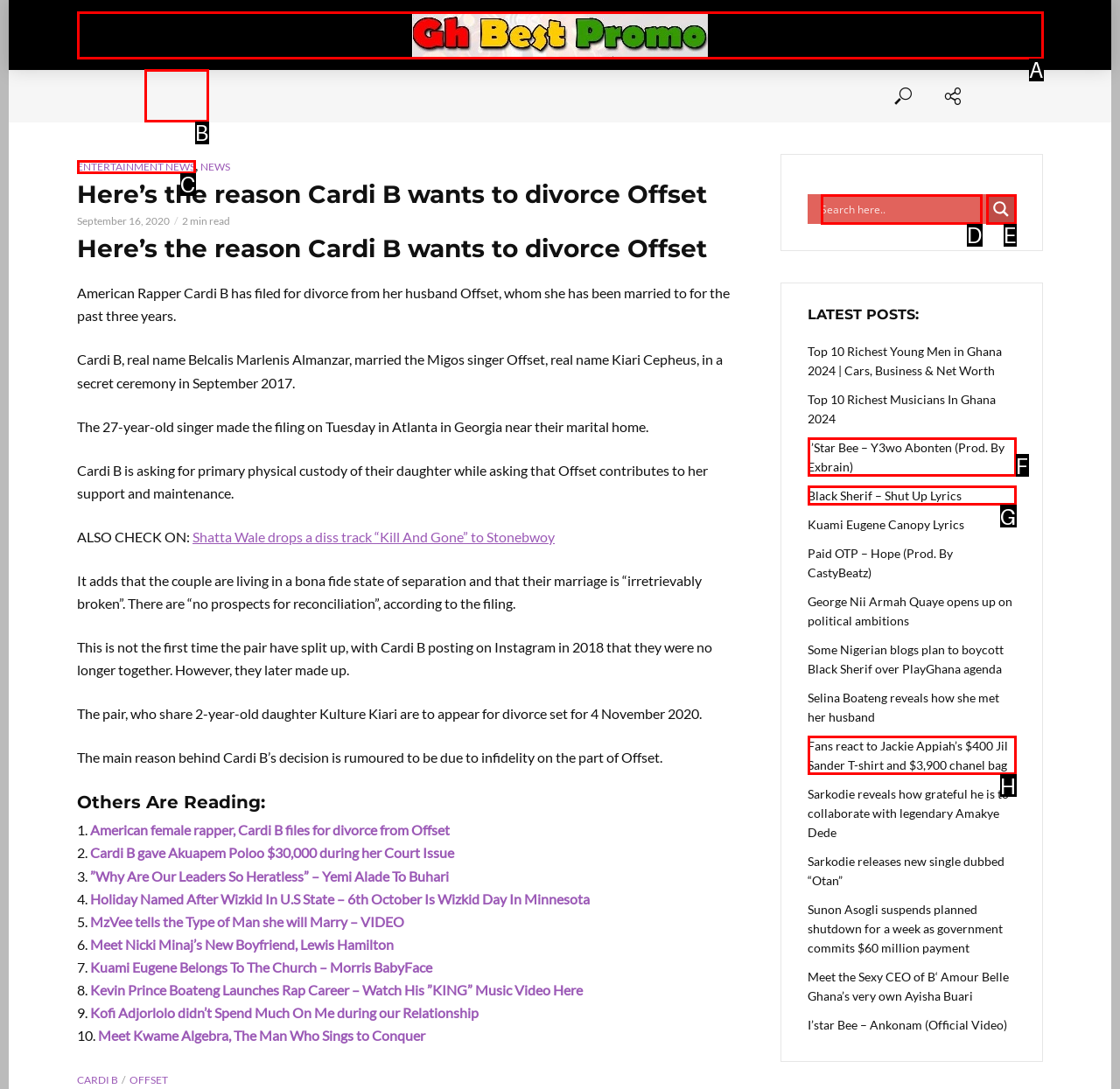To complete the instruction: Click on the 'HOME' link, which HTML element should be clicked?
Respond with the option's letter from the provided choices.

B